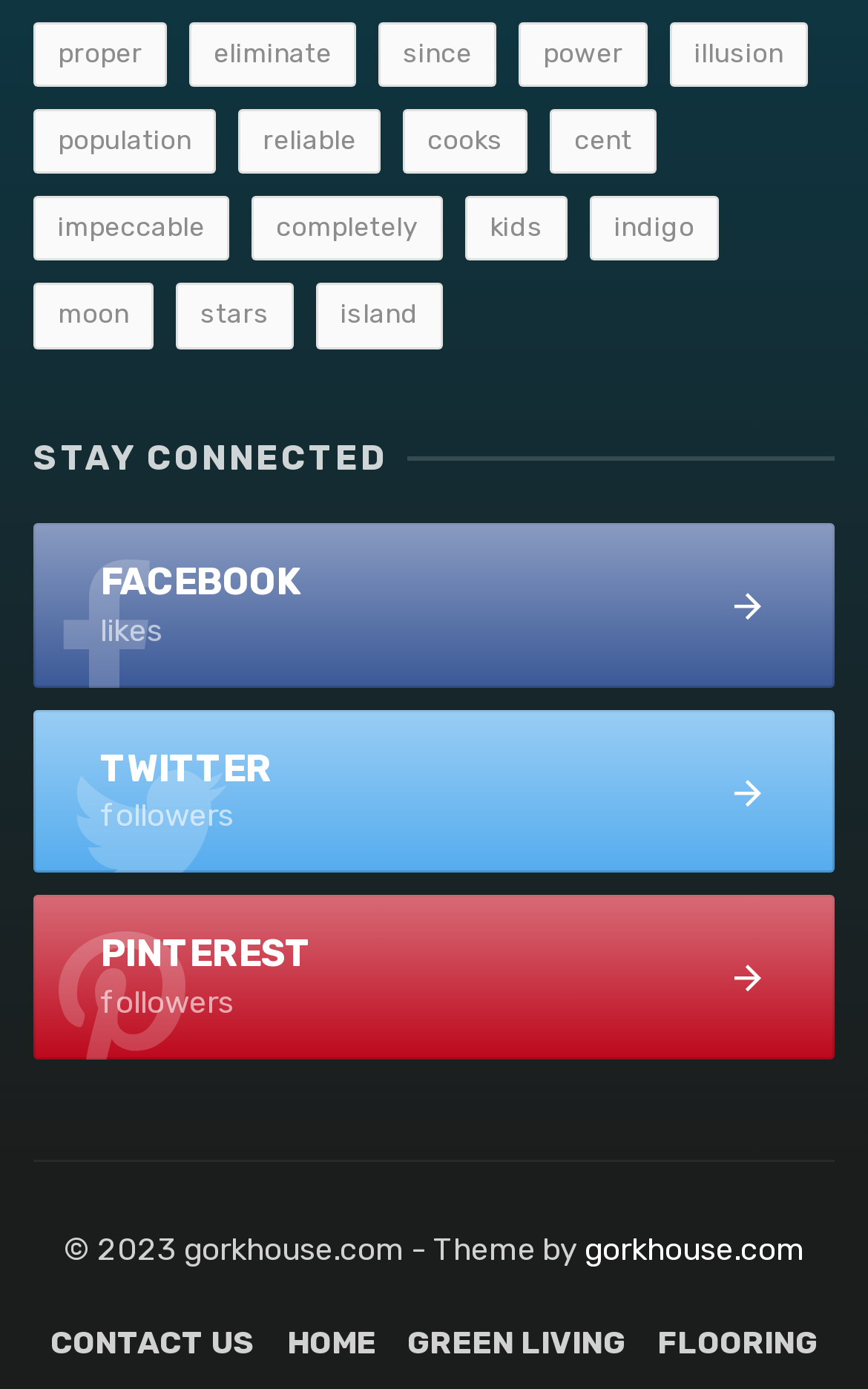Locate the bounding box of the UI element defined by this description: "Contact Us". The coordinates should be given as four float numbers between 0 and 1, formatted as [left, top, right, bottom].

[0.058, 0.953, 0.294, 0.985]